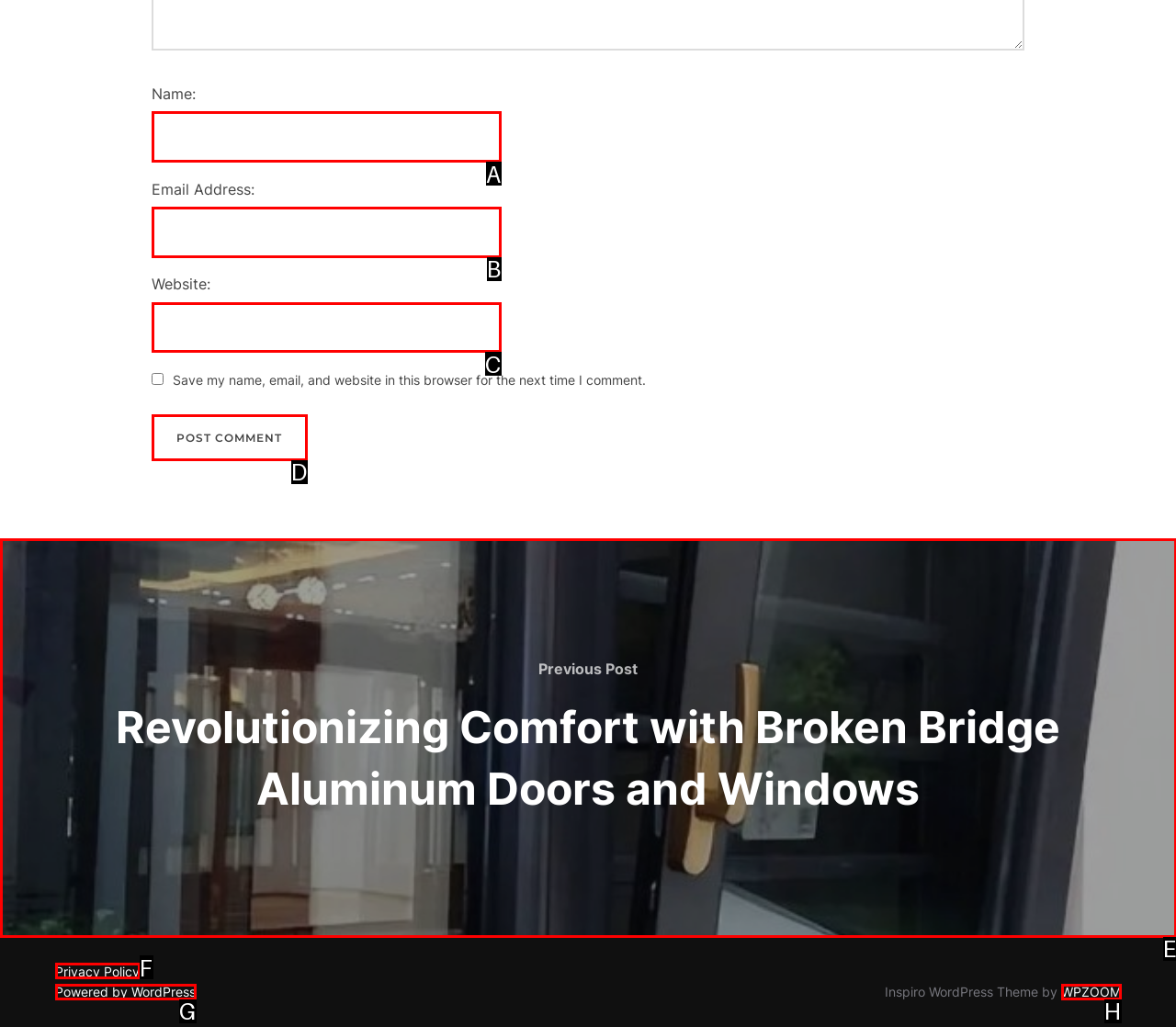Determine which HTML element best fits the description: WPZOOM
Answer directly with the letter of the matching option from the available choices.

H